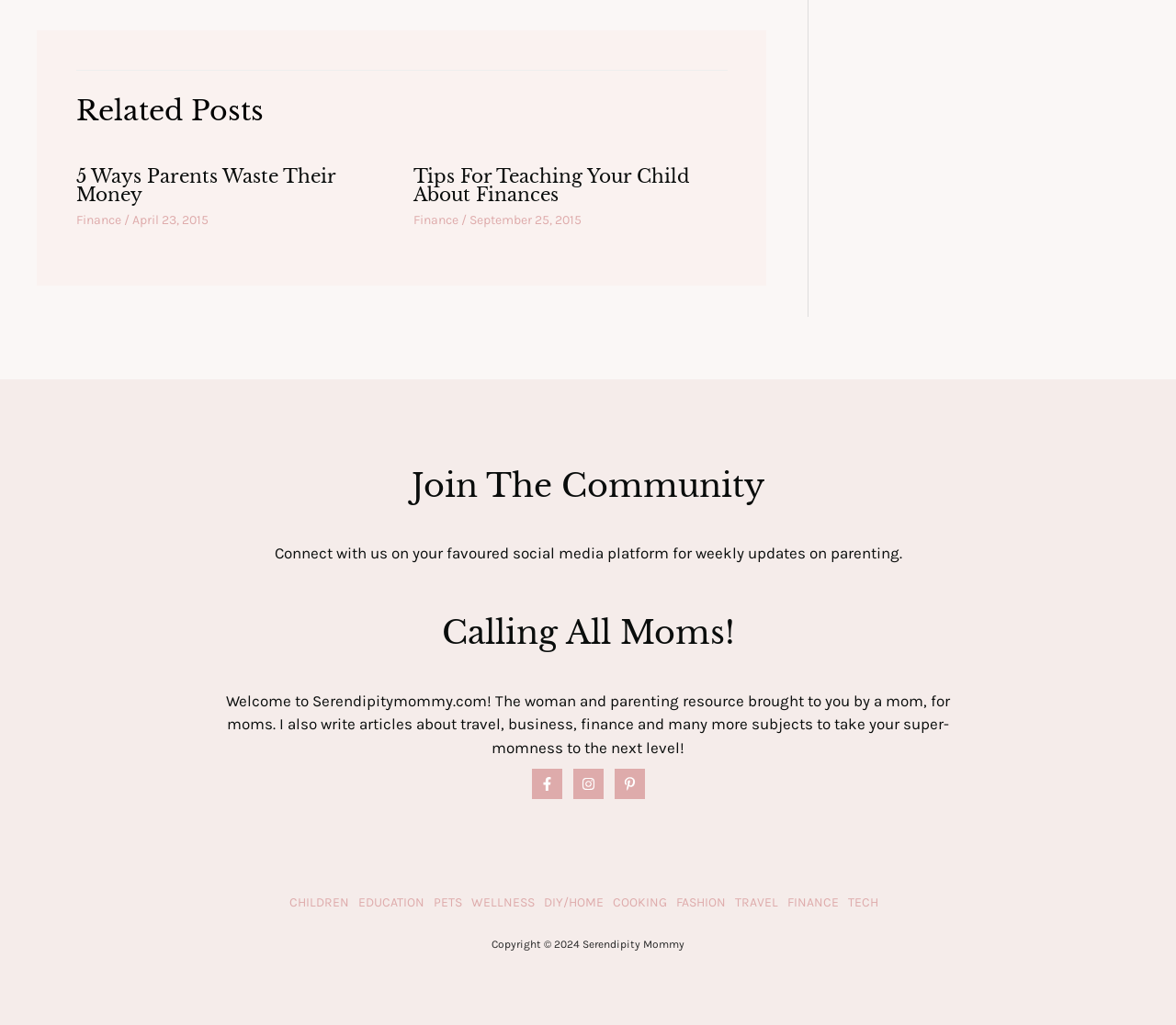Respond with a single word or phrase:
What is the name of the website?

Serendipity Mommy